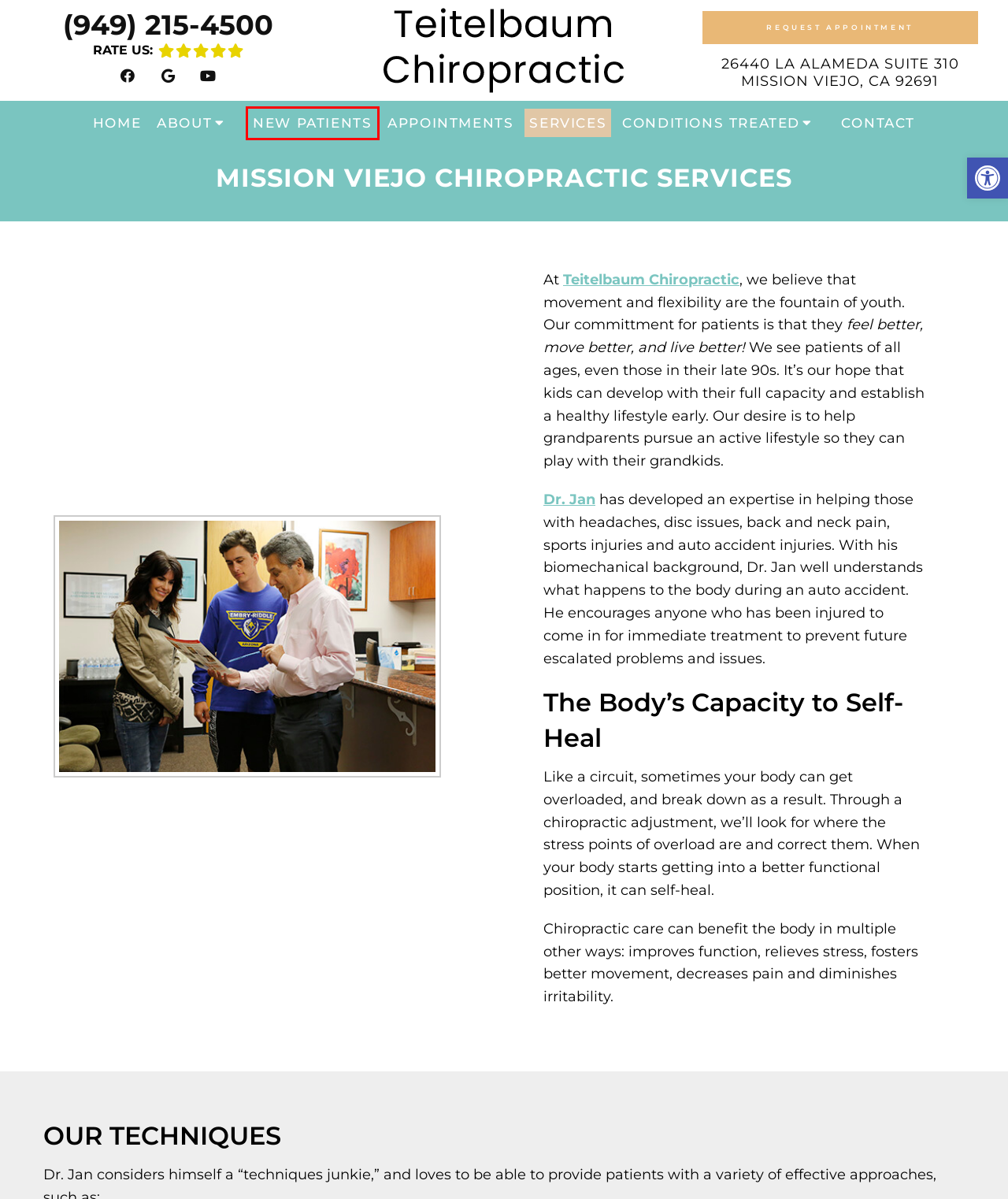Observe the webpage screenshot and focus on the red bounding box surrounding a UI element. Choose the most appropriate webpage description that corresponds to the new webpage after clicking the element in the bounding box. Here are the candidates:
A. About Our Mission Viejo Chiropractic Office  in Mission Viejo, CA | Teitelbaum Chiropractic
B. Chiropractor Near Me - Contact Us | Teitelbaum Chiropractic
C. Chiropractor in Mission Viejo, CA | Teitelbaum Chiropractic
D. New Patients  in Mission Viejo, CA | Teitelbaum Chiropractic
E. Sitemap  in Mission Viejo, CA | Teitelbaum Chiropractic
F. Meet Dr. Jan Teitelbaum  in Mission Viejo, CA | Teitelbaum Chiropractic
G. Request A Chiropractic Appointment  in Mission Viejo, CA | Teitelbaum Chiropractic
H. Accessibility  in Mission Viejo, CA | Teitelbaum Chiropractic

D